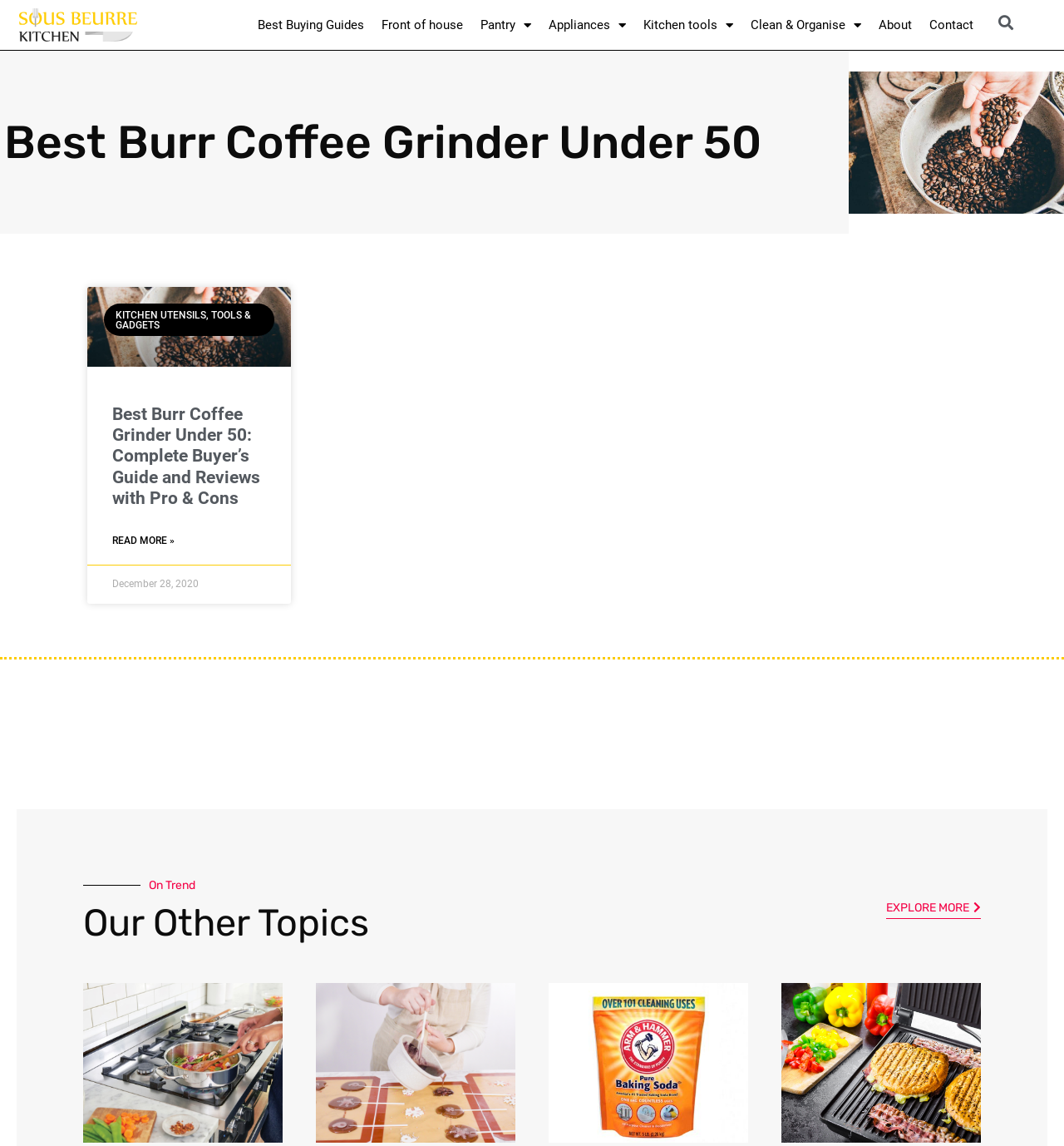Based on the element description: "log into", identify the bounding box coordinates for this UI element. The coordinates must be four float numbers between 0 and 1, listed as [left, top, right, bottom].

None